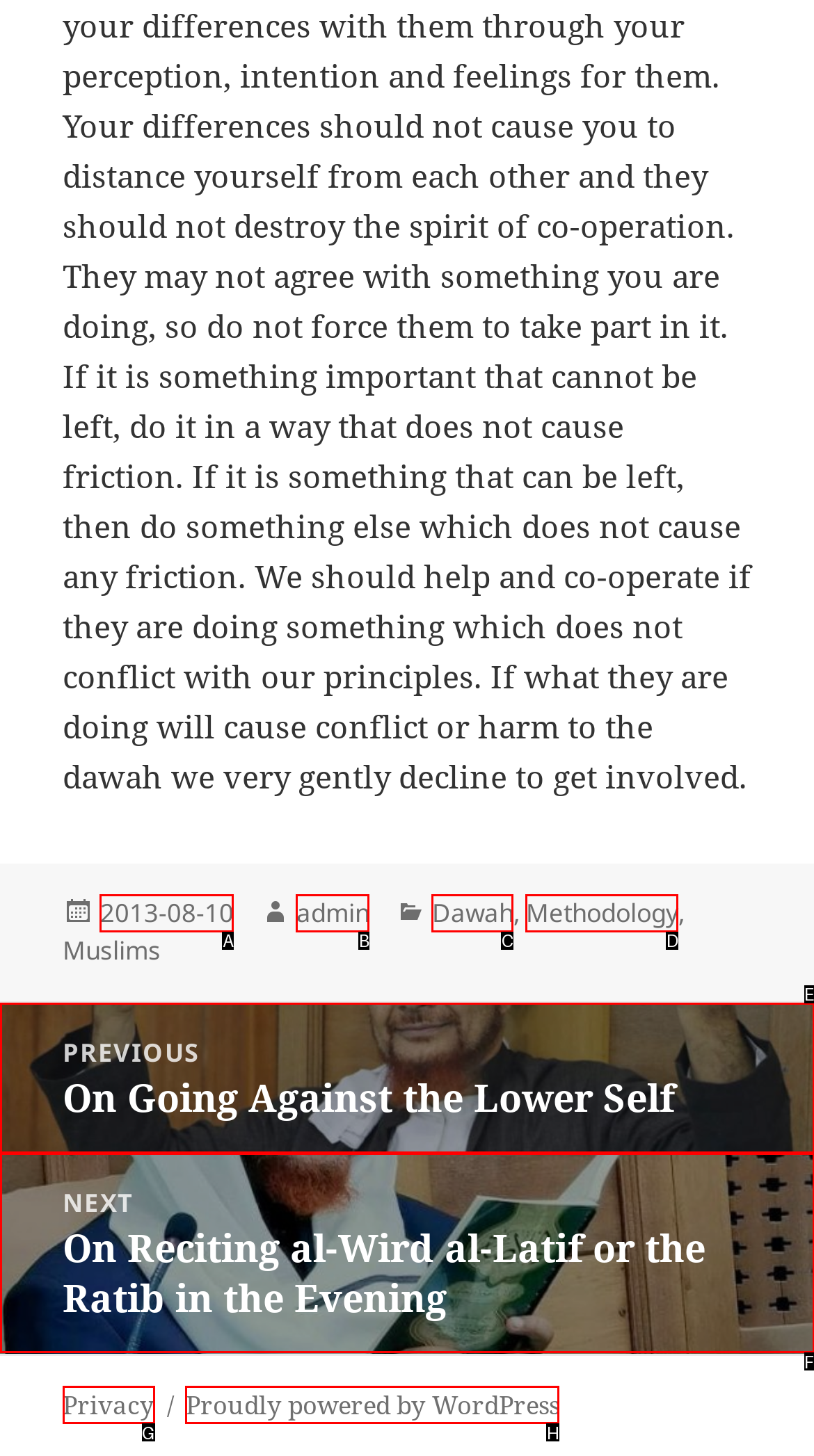Determine which option you need to click to execute the following task: Read about People. Provide your answer as a single letter.

None